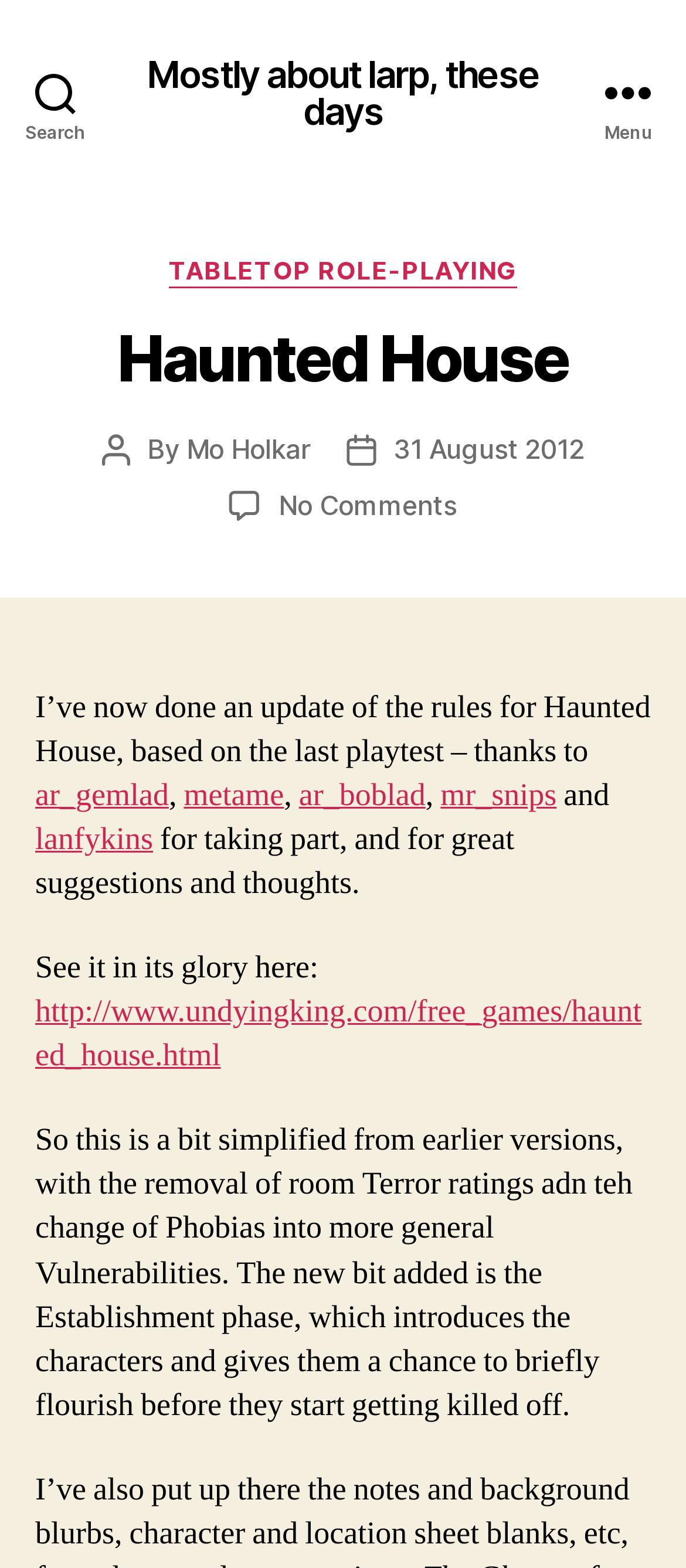Predict the bounding box of the UI element based on the description: "Mostly about larp, these days". The coordinates should be four float numbers between 0 and 1, formatted as [left, top, right, bottom].

[0.154, 0.035, 0.846, 0.082]